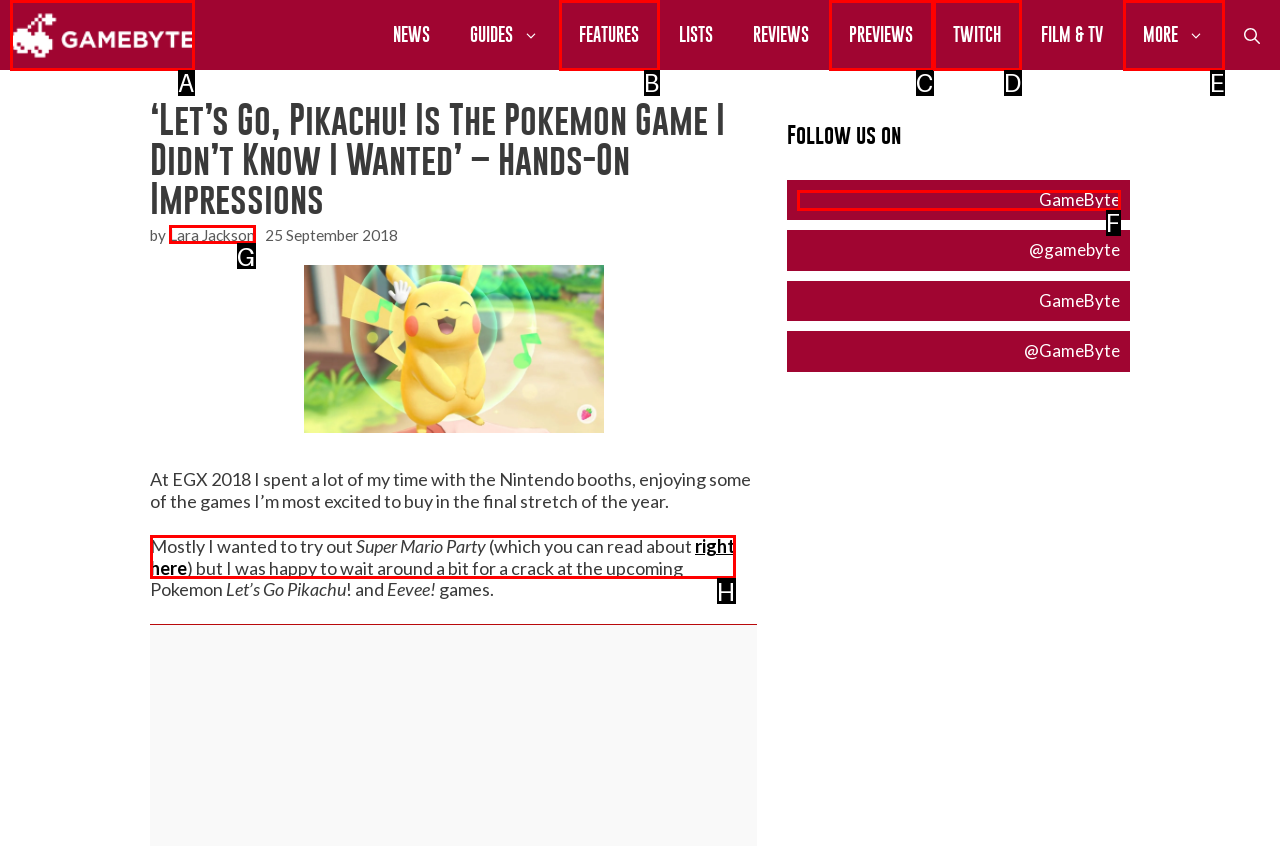Point out the option that best suits the description: Twitch
Indicate your answer with the letter of the selected choice.

D